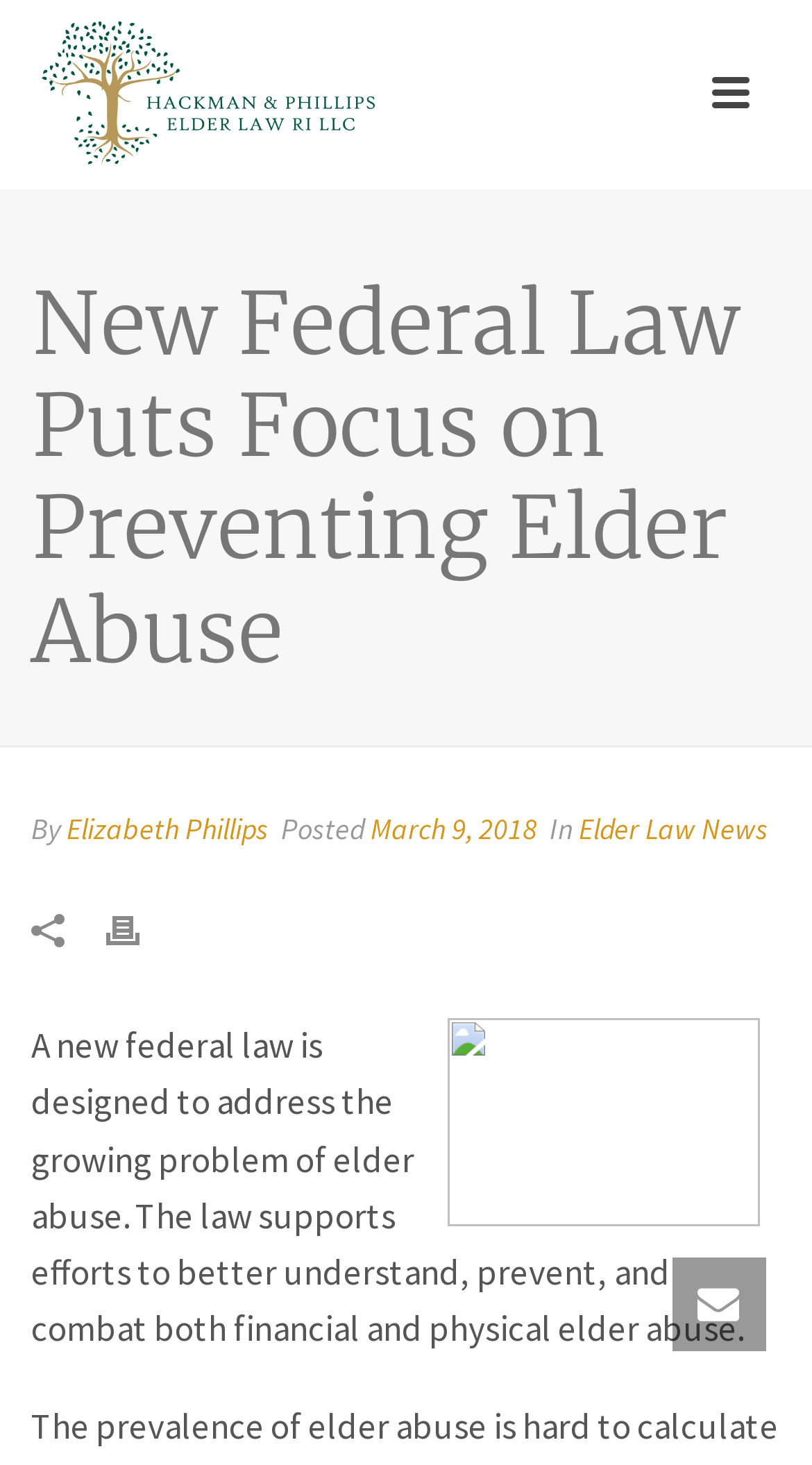Refer to the image and offer a detailed explanation in response to the question: When was the article posted?

The posting date of the article can be found by looking at the text next to the 'Posted' label, which is 'March 9, 2018'.